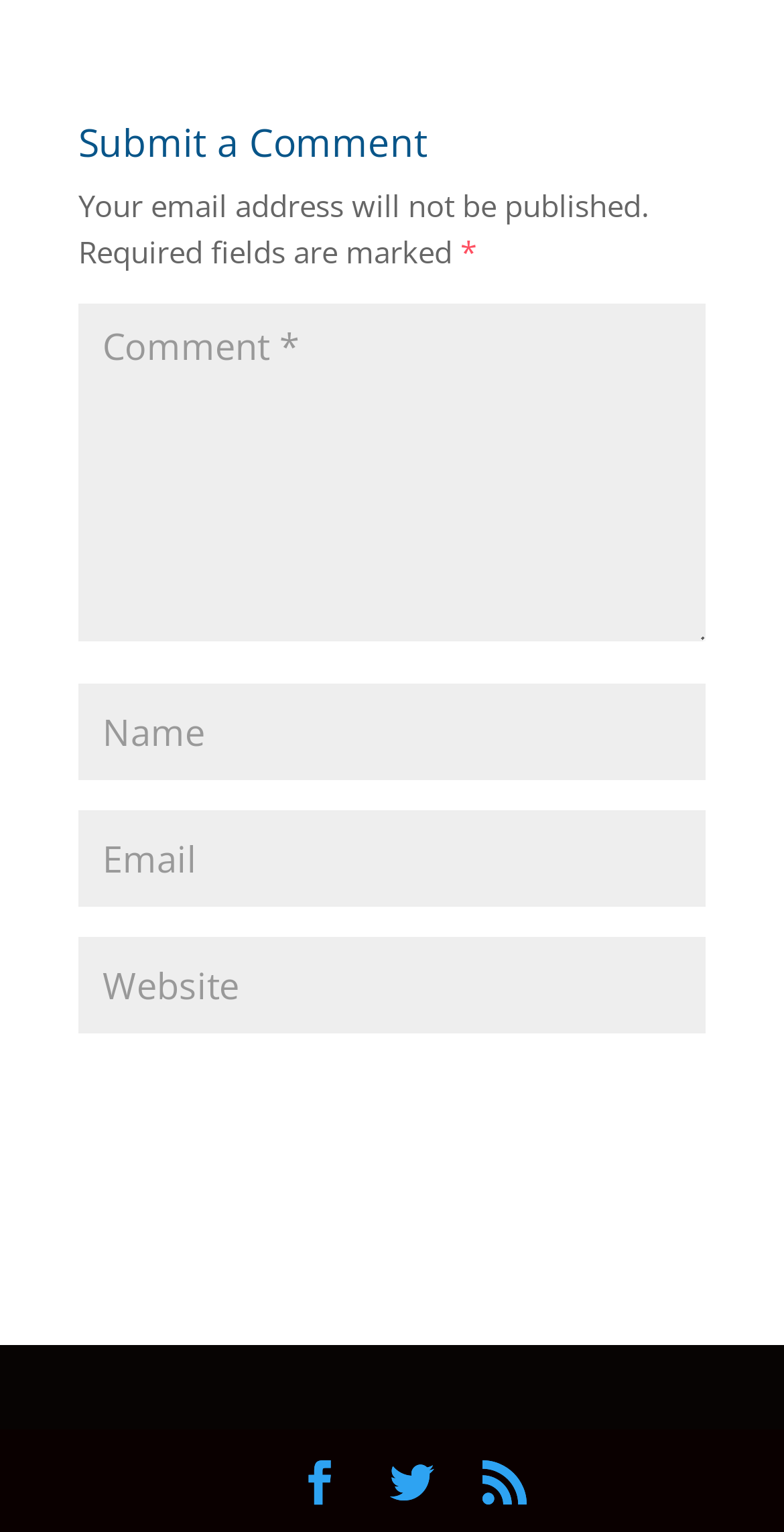Locate the bounding box coordinates of the element you need to click to accomplish the task described by this instruction: "Enter a comment".

[0.1, 0.198, 0.9, 0.419]